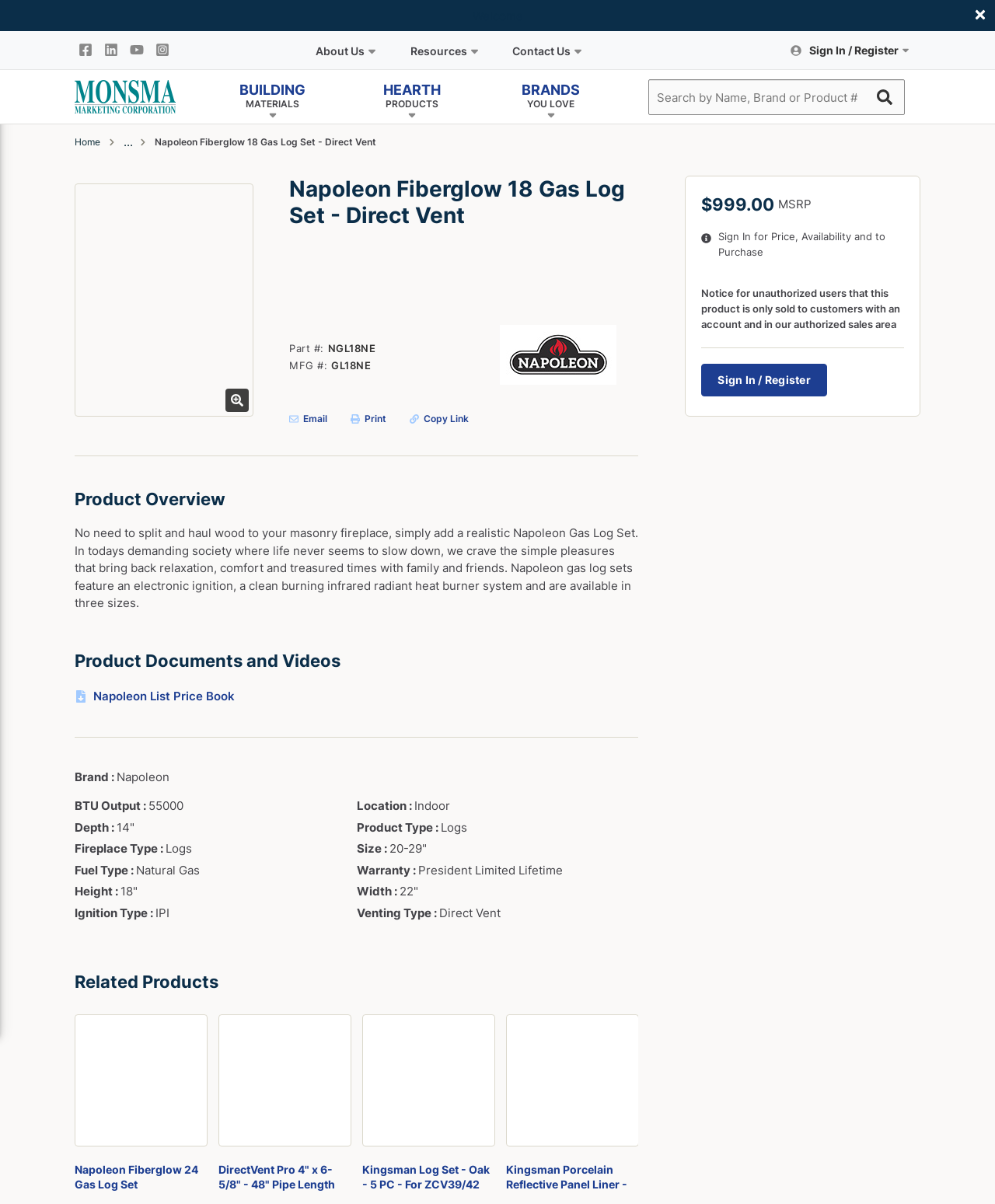Offer an in-depth caption of the entire webpage.

The webpage is for Monsma, a company that appears to be in the building materials industry. At the top left of the page, there is a "Skip to main content" button, and at the top right, there is a button with an image, likely a logo or icon. Below this, there is a "Welcome" message.

The page has a navigation menu with links to various social media platforms, including Facebook, LinkedIn, YouTube, and Instagram, each accompanied by an image. Below this, there are links to "About Us", "History", "Industry Associations", and other resources.

The main content of the page is divided into sections, with headings and links to different categories of building materials, including "Building Materials", "Closeout", "Adhesives & Caulk", "Building Wrap", "Columns", "Connectors & Fasteners", and "Decking & Railing". Each of these sections has multiple links to subcategories, accompanied by images.

At the top right of the page, there is a "Sign In / Register" button, and below this, there is a heading "Sign In or Register An Account" with a "Register An Account" button. There is also a link to the "Home" page.

Throughout the page, there are numerous images, including icons, logos, and product images, which are scattered throughout the different sections and links.